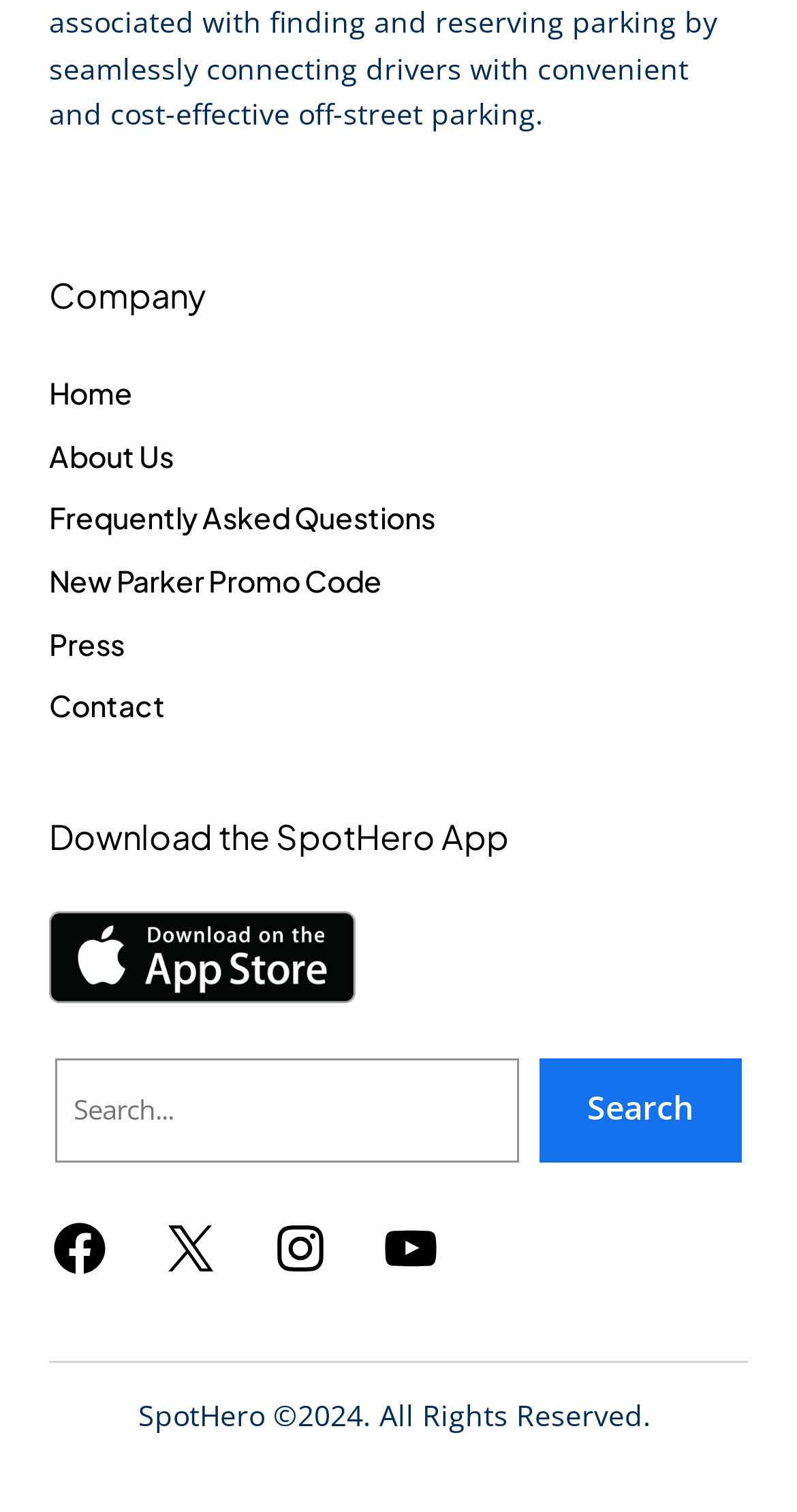Please respond to the question using a single word or phrase:
What is the purpose of the search bar?

Search